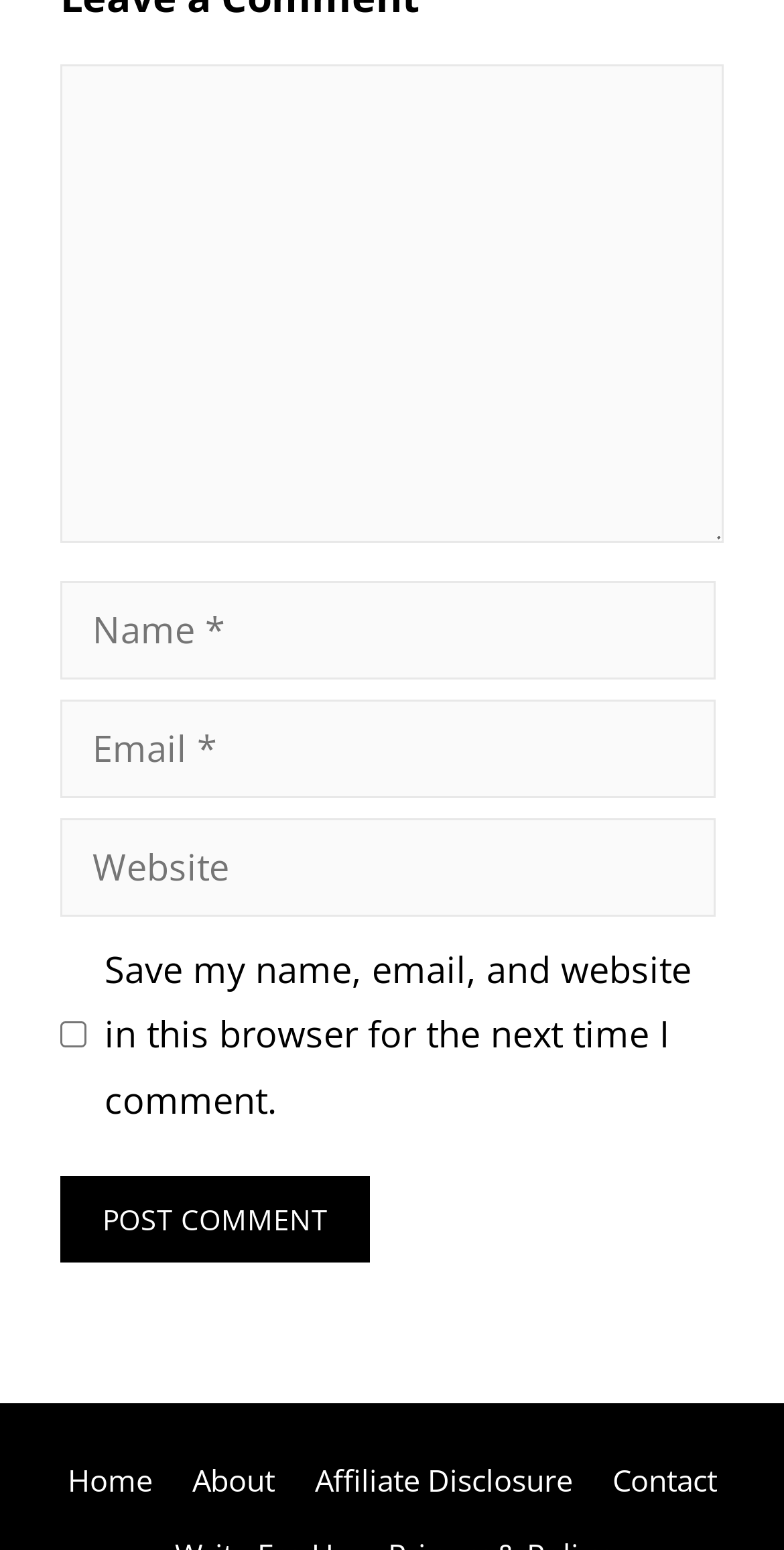Refer to the image and provide a thorough answer to this question:
How many links are present at the bottom of the page?

At the bottom of the webpage, there are four links: 'Home', 'About', 'Affiliate Disclosure', and 'Contact'. These links are likely navigation links to other pages on the website.